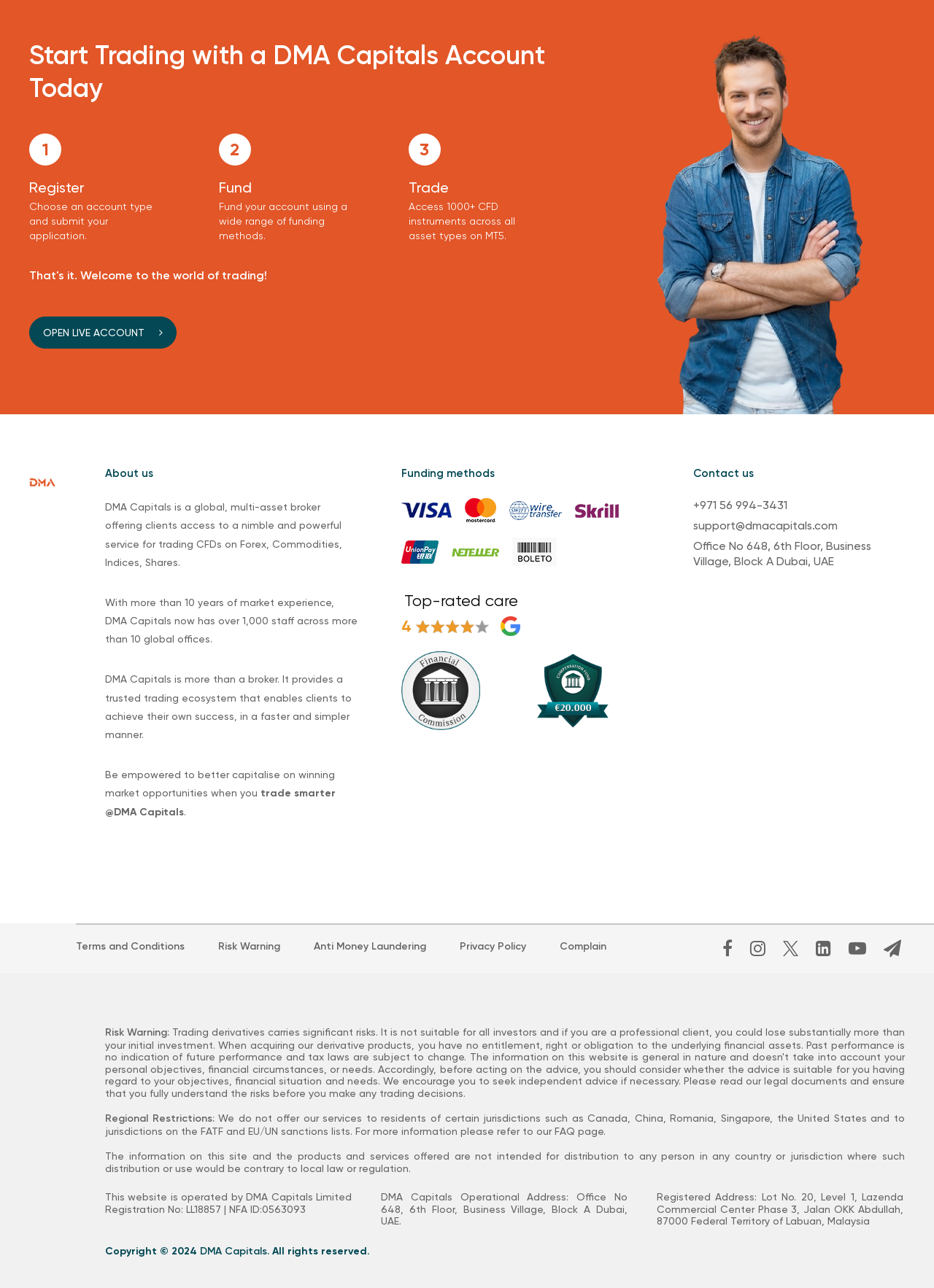Determine the bounding box coordinates for the area you should click to complete the following instruction: "Learn about funding methods".

[0.43, 0.362, 0.53, 0.373]